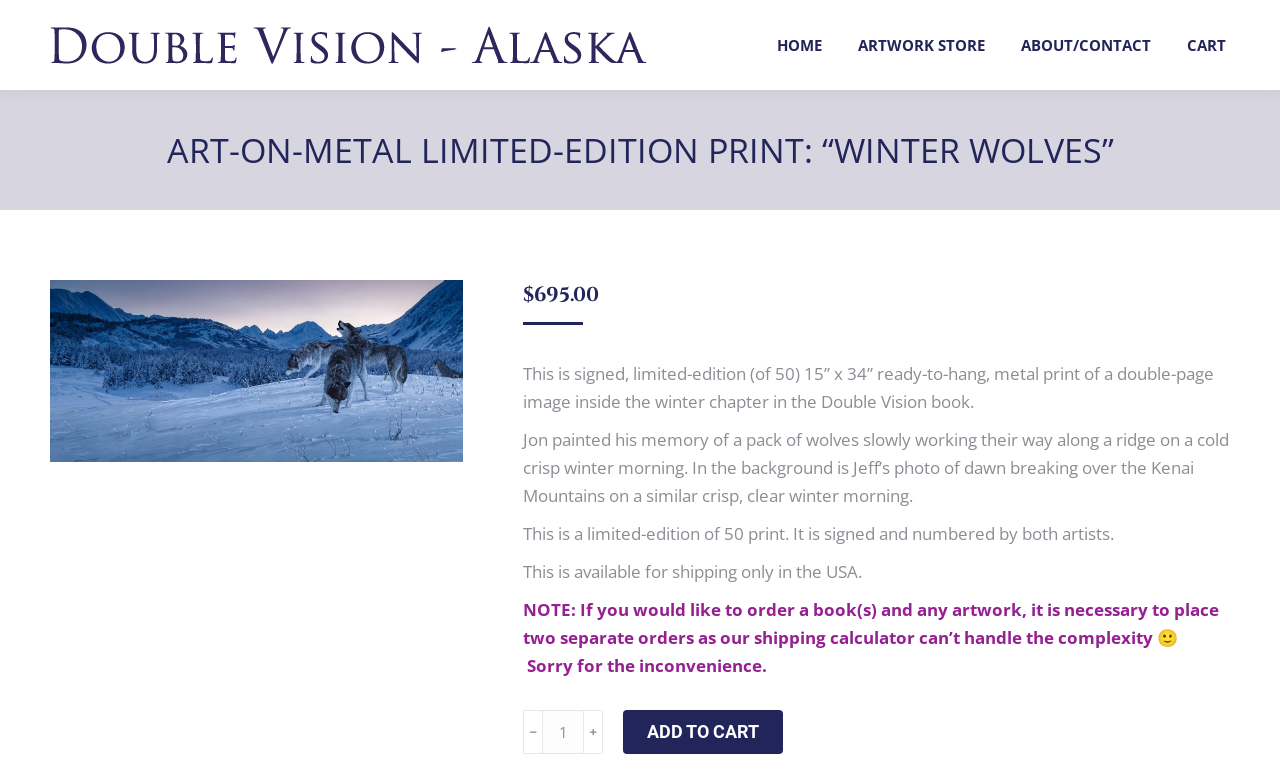Pinpoint the bounding box coordinates of the clickable area necessary to execute the following instruction: "Click the '-' button". The coordinates should be given as four float numbers between 0 and 1, namely [left, top, right, bottom].

[0.409, 0.906, 0.424, 0.962]